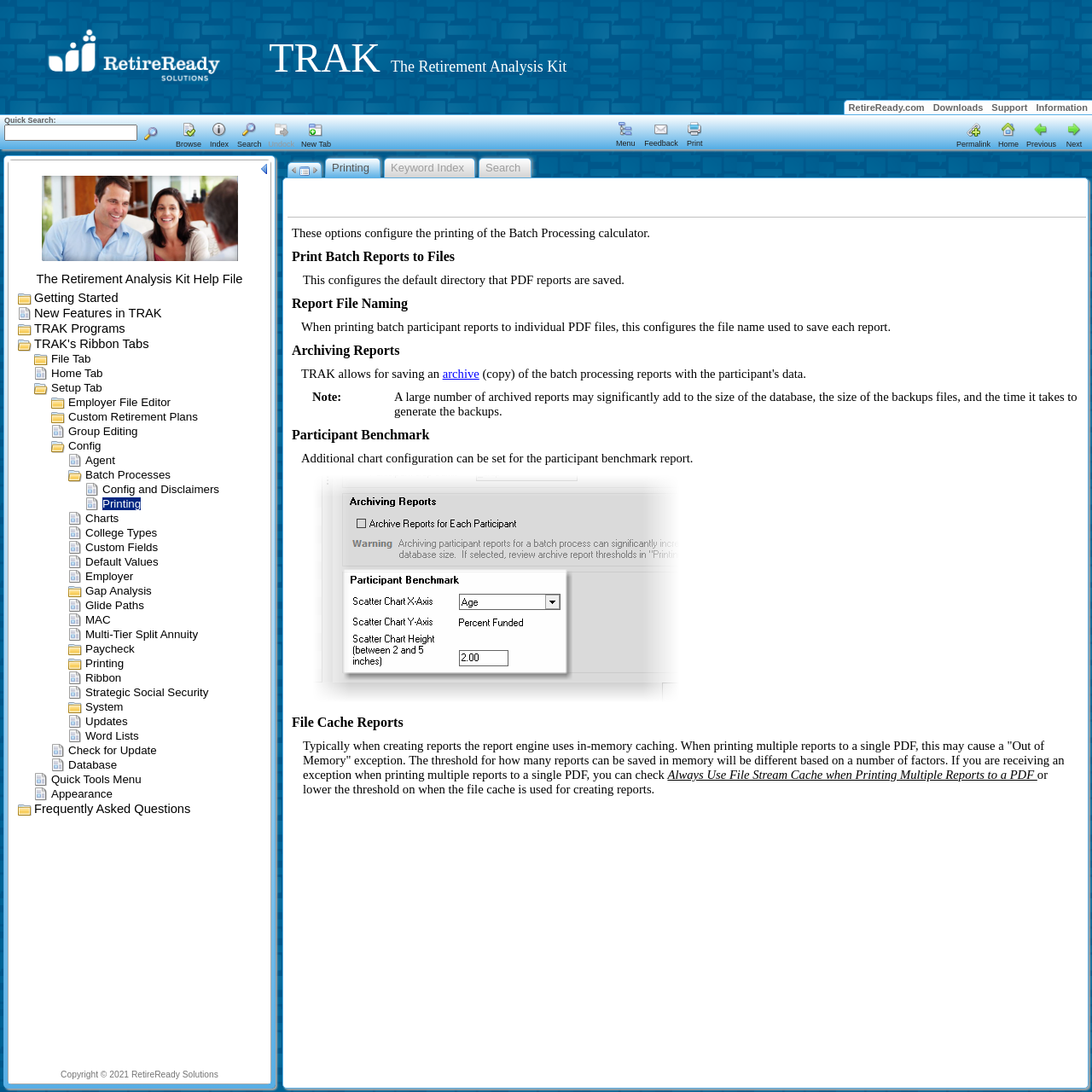By analyzing the image, answer the following question with a detailed response: What are the main topic tabs available?

I obtained this answer by looking at the series of tabs in the top-middle section of the webpage, which include 'Browse', 'Keyword Index', and 'Search'.